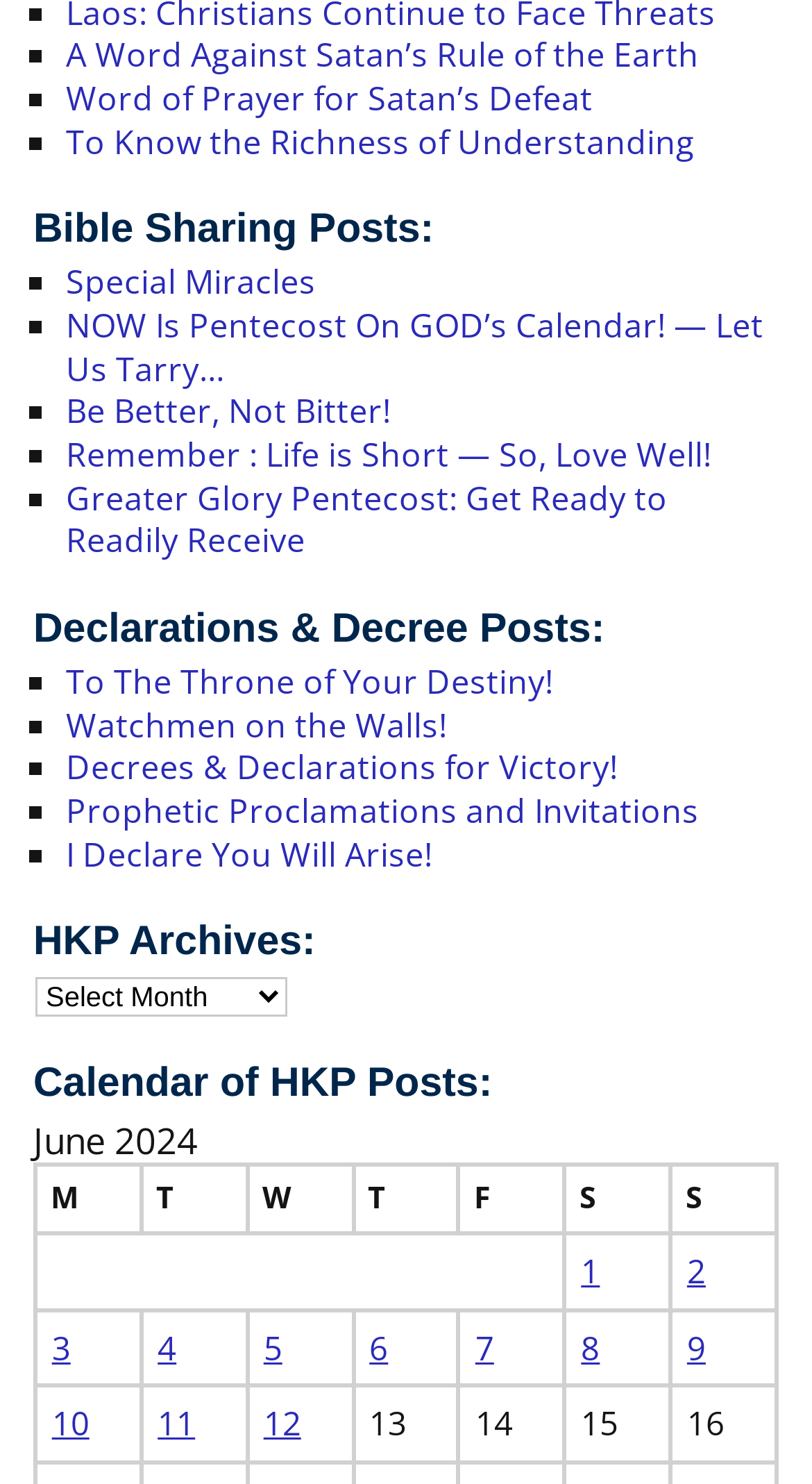Pinpoint the bounding box coordinates of the element to be clicked to execute the instruction: "Check the calendar of HKP posts".

[0.041, 0.714, 0.959, 0.749]